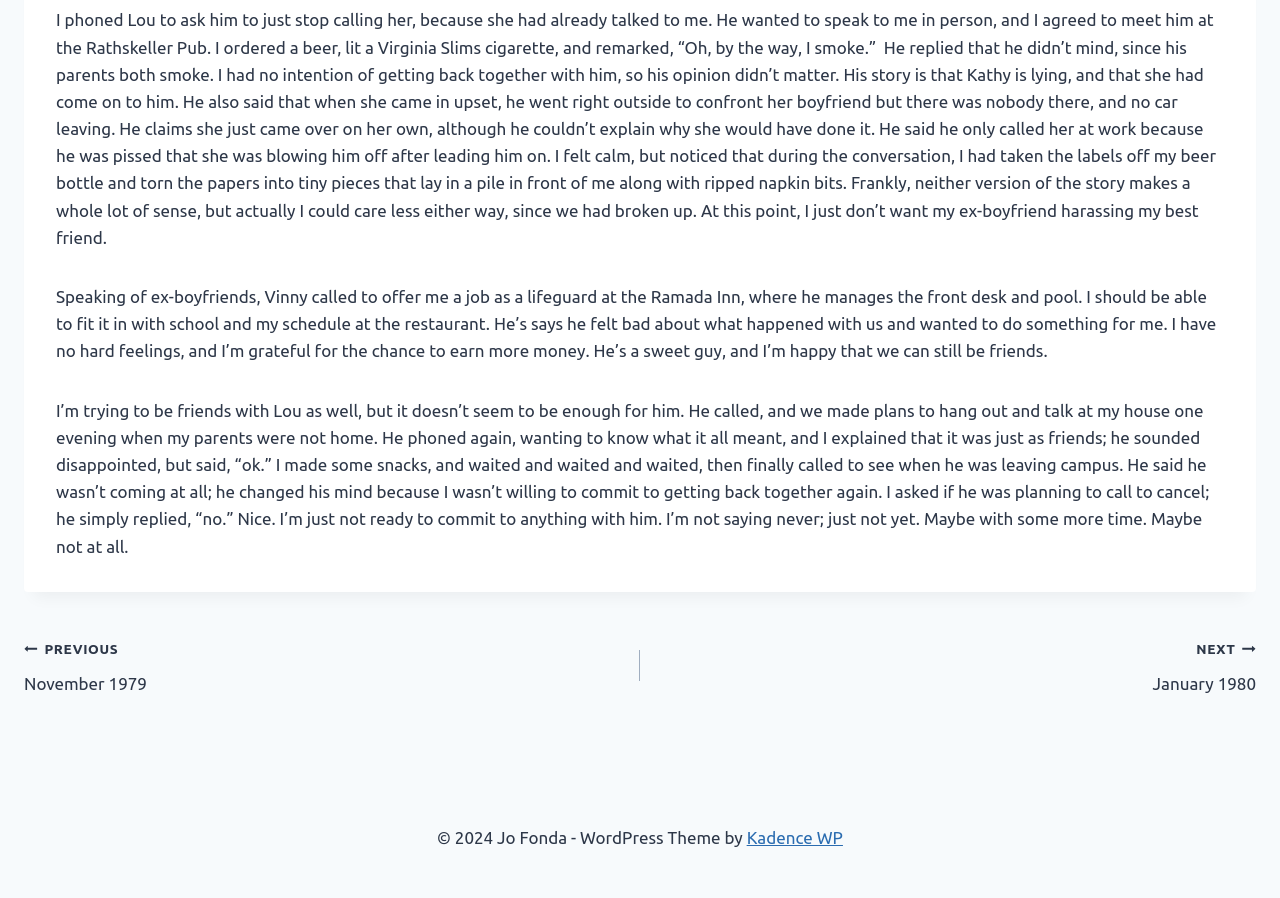Based on the element description: "Previous PreviousNovember 1979", identify the UI element and provide its bounding box coordinates. Use four float numbers between 0 and 1, [left, top, right, bottom].

[0.019, 0.706, 0.5, 0.776]